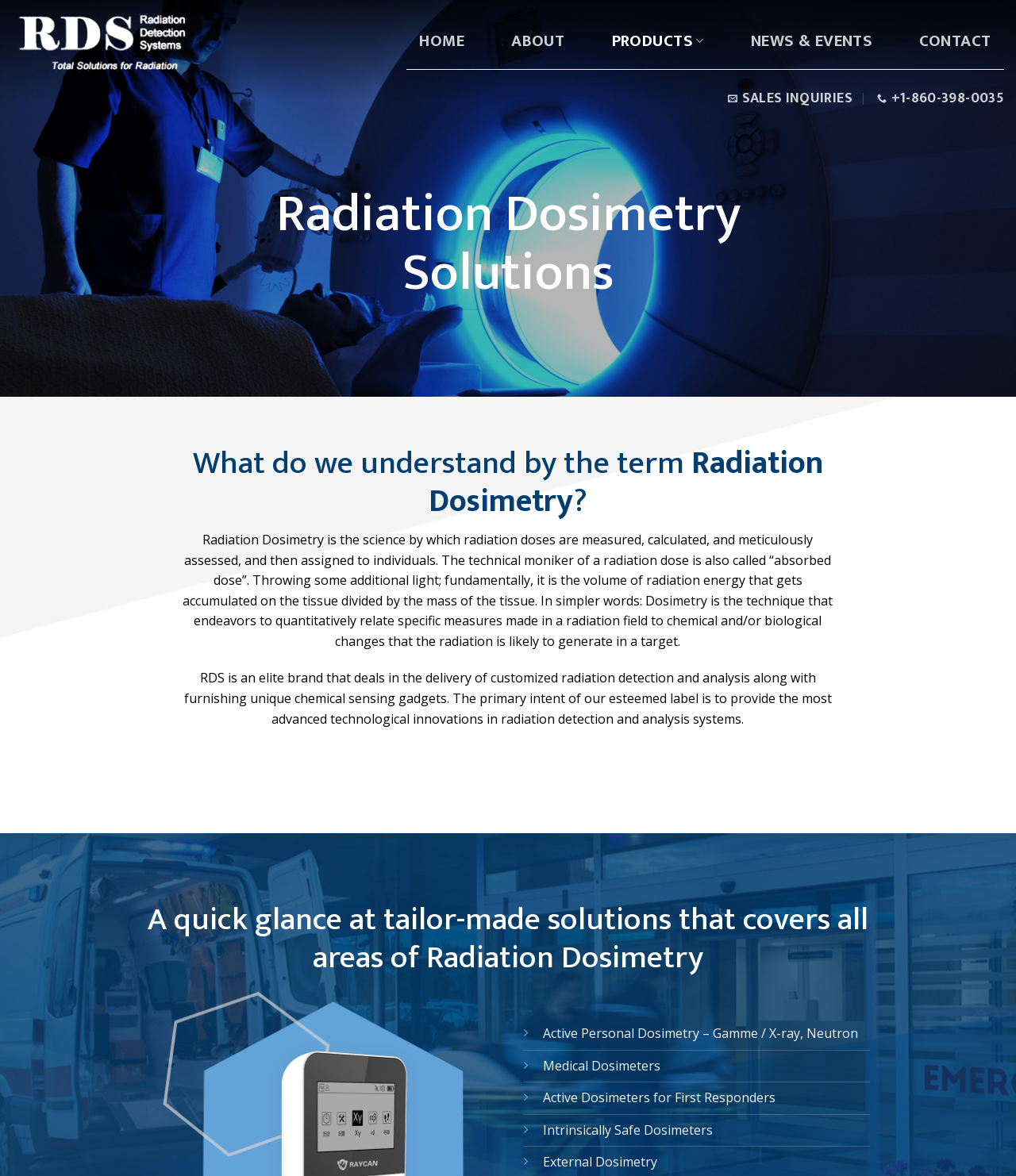Locate the bounding box coordinates for the element described below: "+1-860-398-0035". The coordinates must be four float values between 0 and 1, formatted as [left, top, right, bottom].

[0.863, 0.067, 0.988, 0.1]